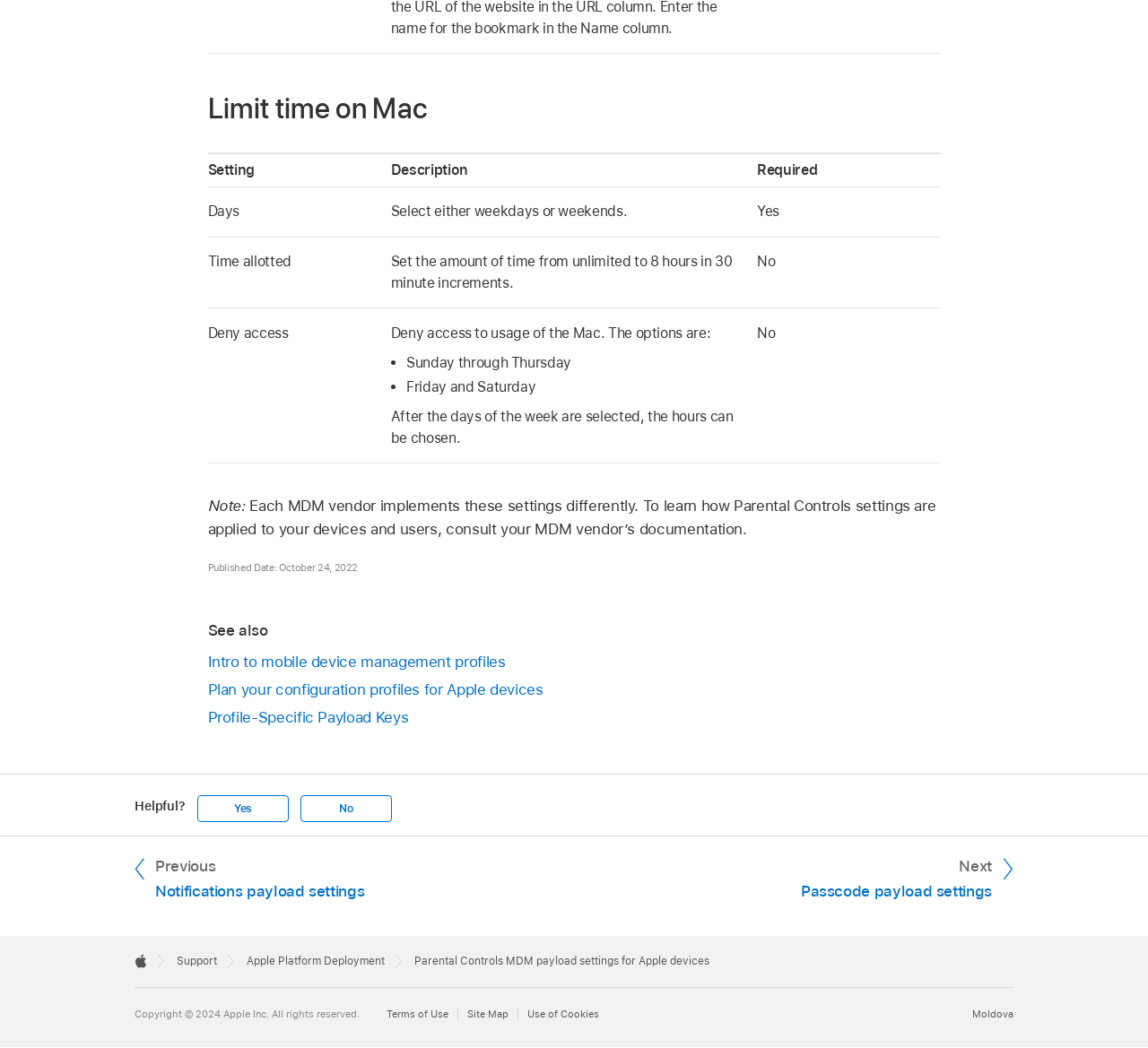Answer the question in a single word or phrase:
What is the purpose of Parental Controls?

Time limits settings